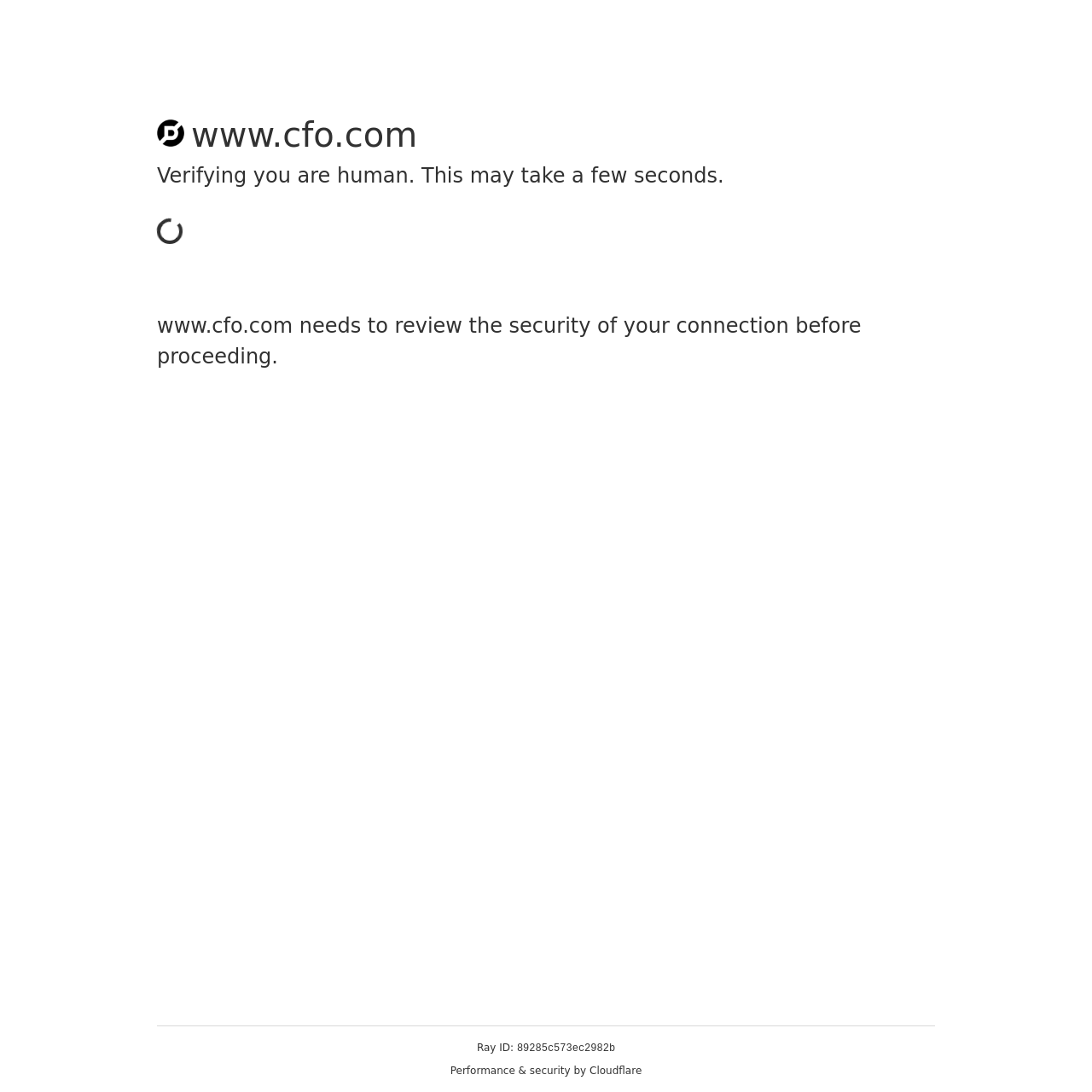Provide your answer to the question using just one word or phrase: What is the ID of the Ray?

89285c573ec2982b